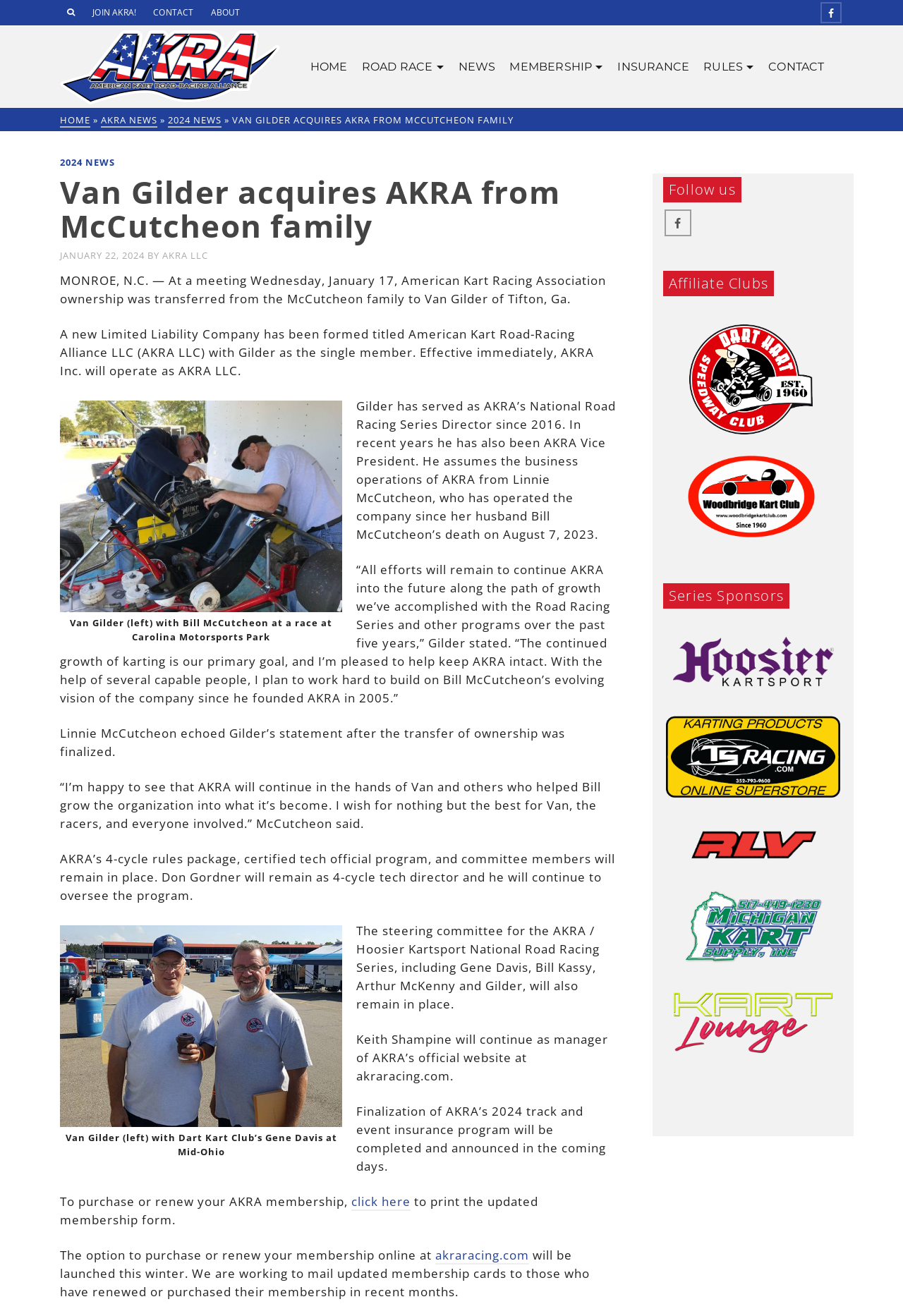Extract the primary heading text from the webpage.

Van Gilder acquires AKRA from McCutcheon family